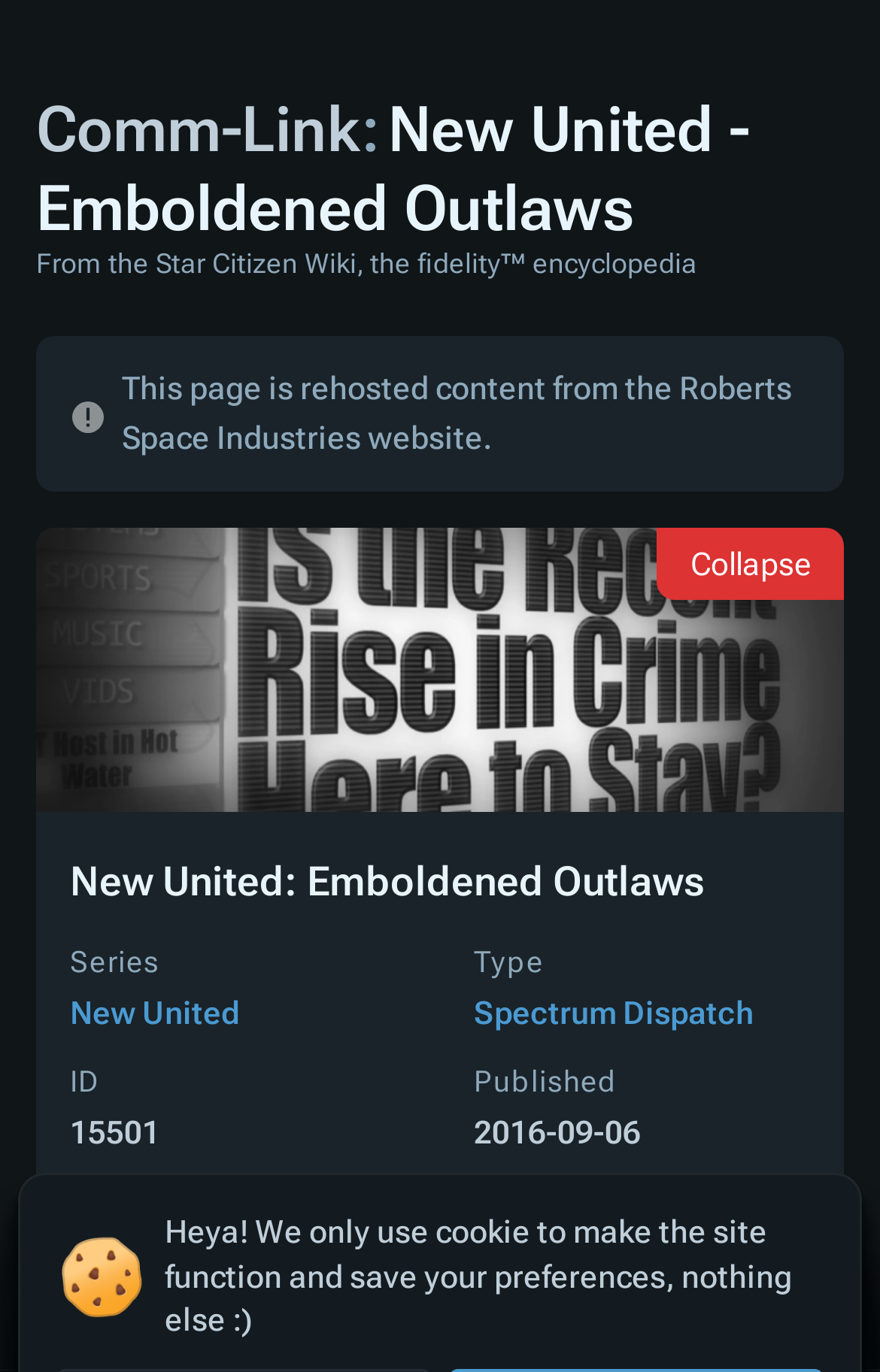Find the bounding box coordinates for the area you need to click to carry out the instruction: "Go to the Comm-Link discussion". The coordinates should be four float numbers between 0 and 1, indicated as [left, top, right, bottom].

[0.764, 0.907, 0.867, 0.973]